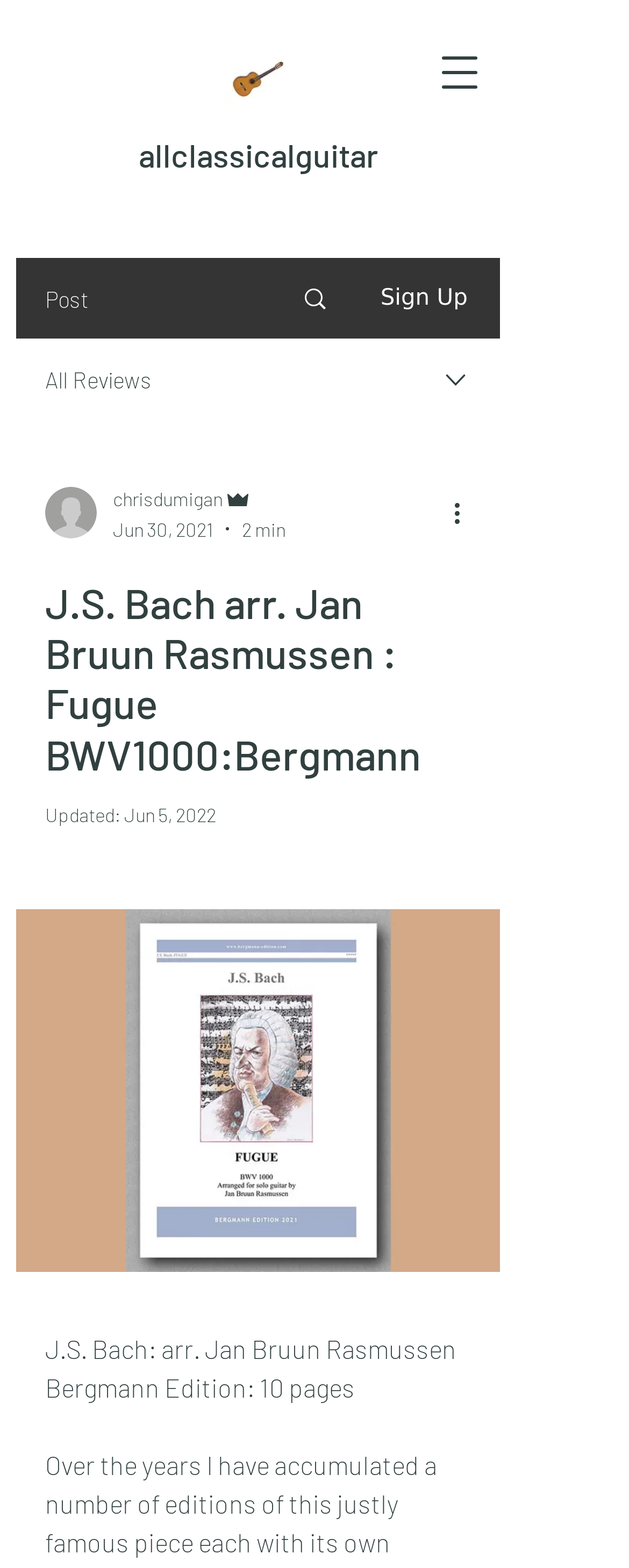Please provide a one-word or short phrase answer to the question:
What is the type of guitar shown in the image?

Classical Guitar